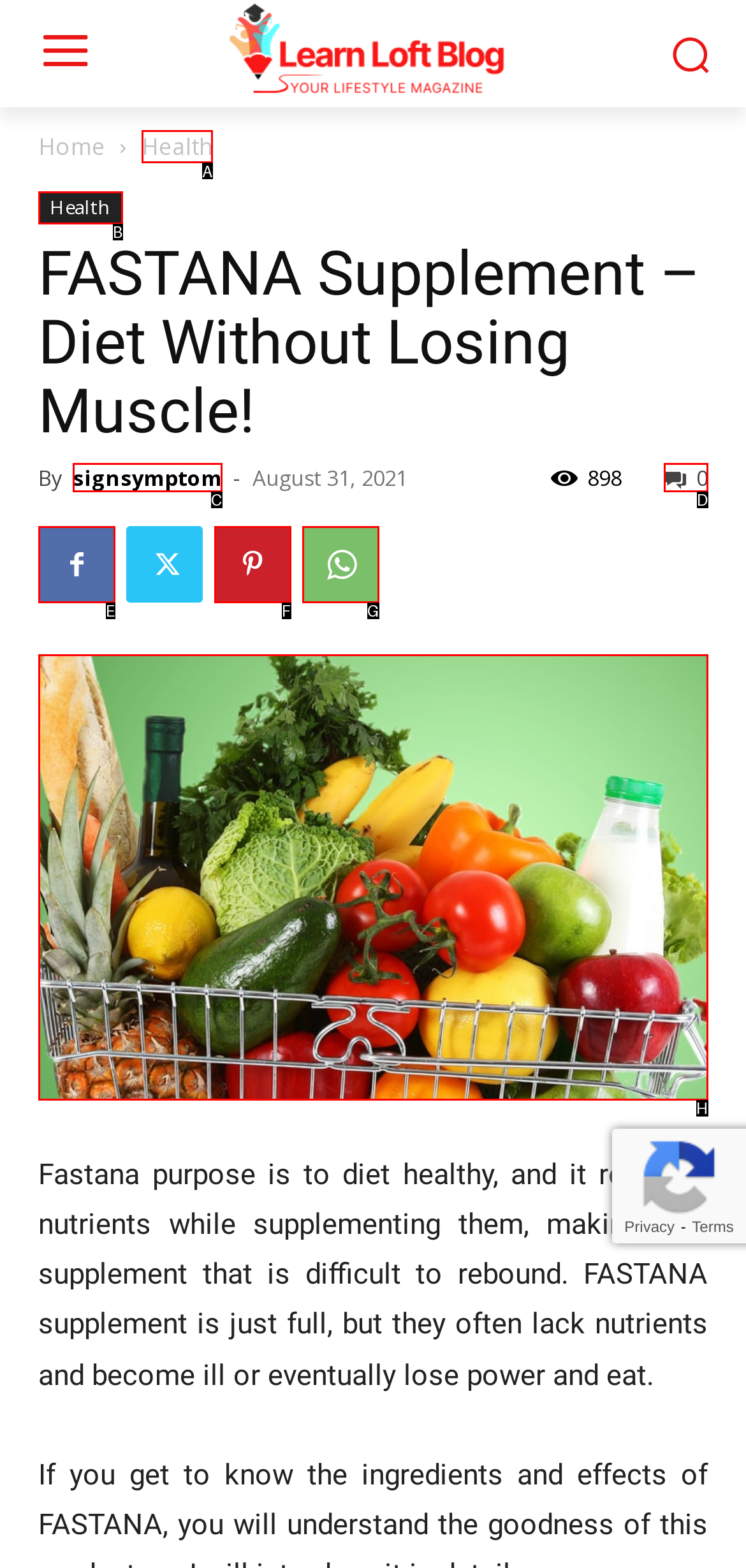From the given options, choose the one to complete the task: Learn more about health
Indicate the letter of the correct option.

A